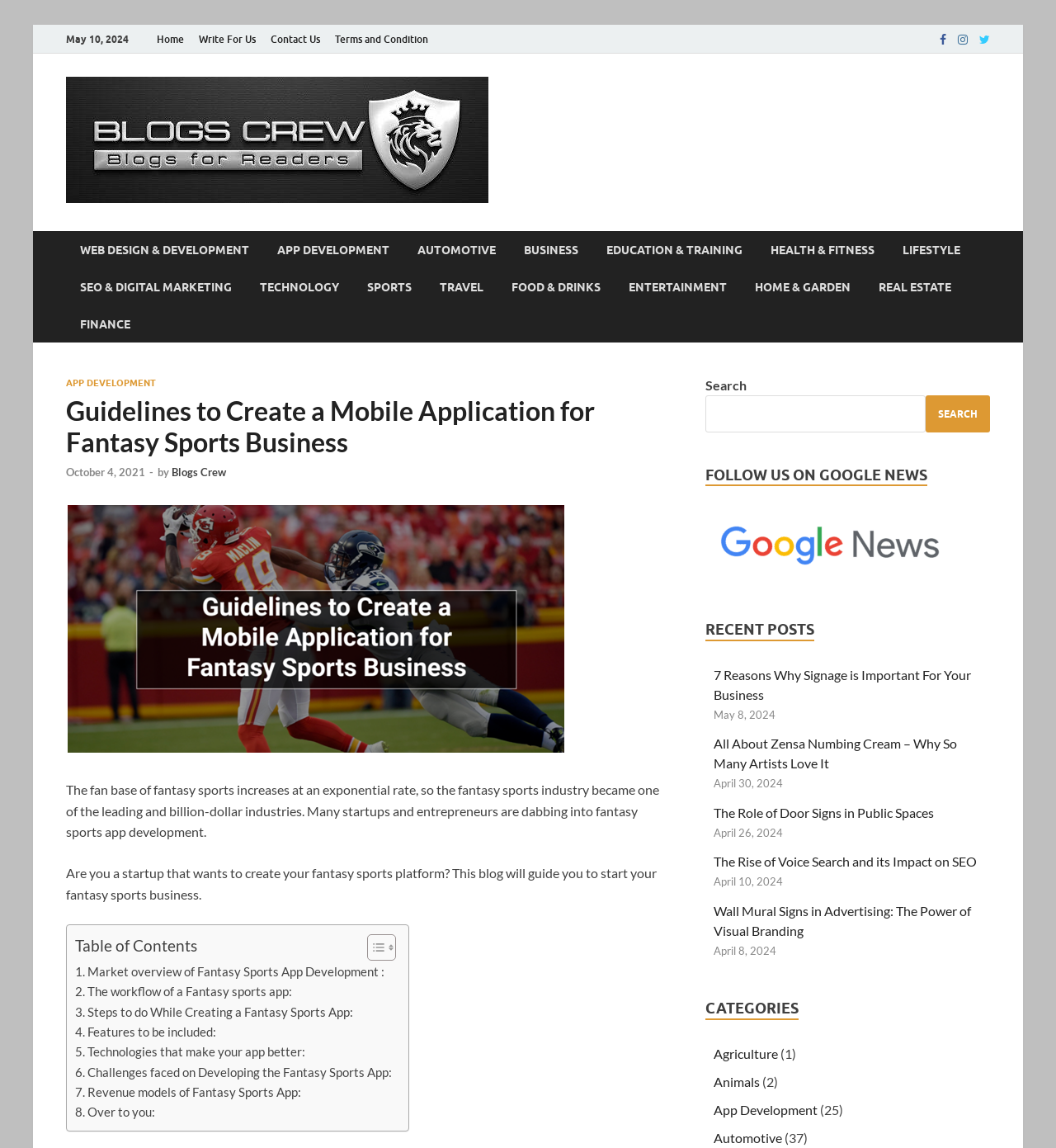Could you find the bounding box coordinates of the clickable area to complete this instruction: "Click on the 'Home' link"?

[0.141, 0.022, 0.181, 0.047]